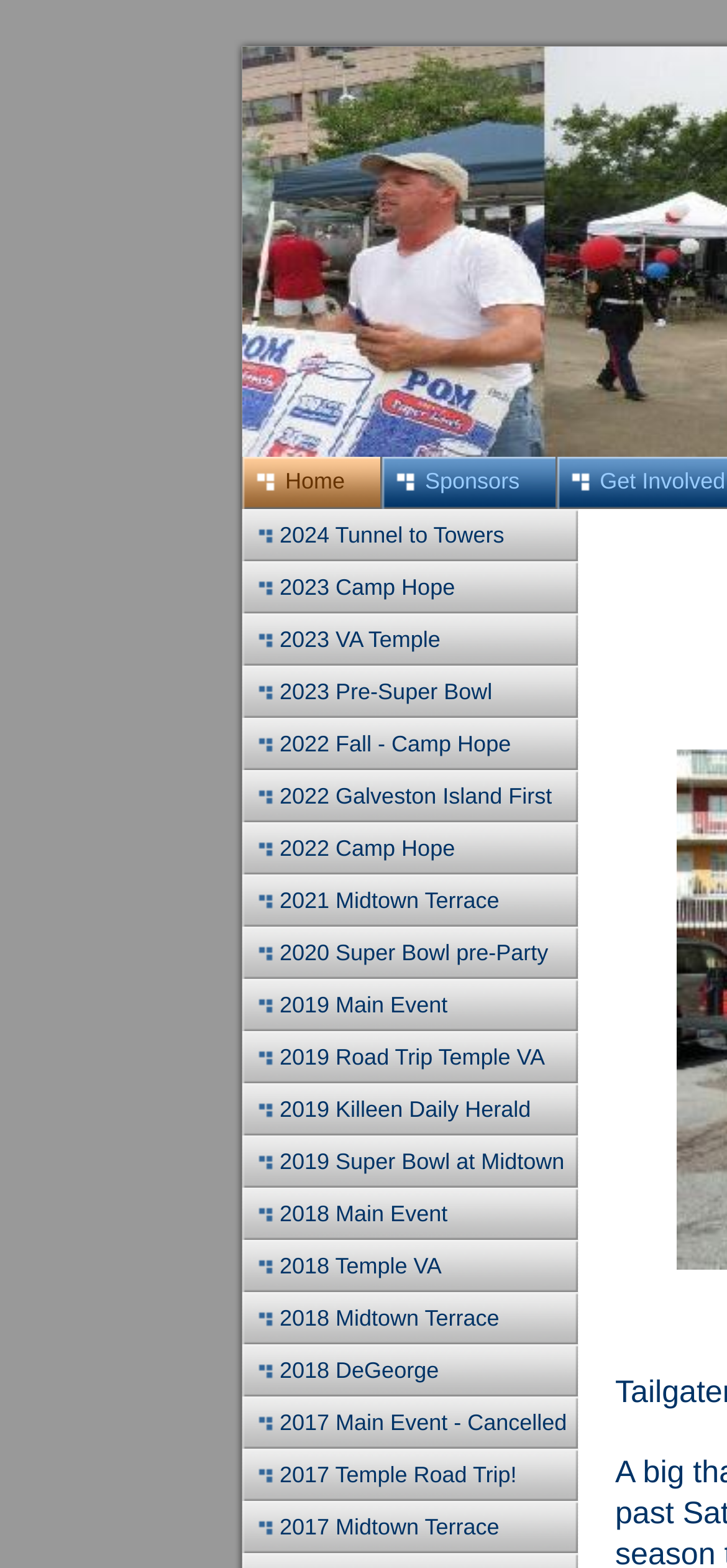What is the purpose of the links on this webpage?
Provide a detailed and extensive answer to the question.

The links on the webpage appear to be providing access to information about specific tailgating events. The links are labeled with the name and year of each event, suggesting that they lead to pages with more detailed information about each event.